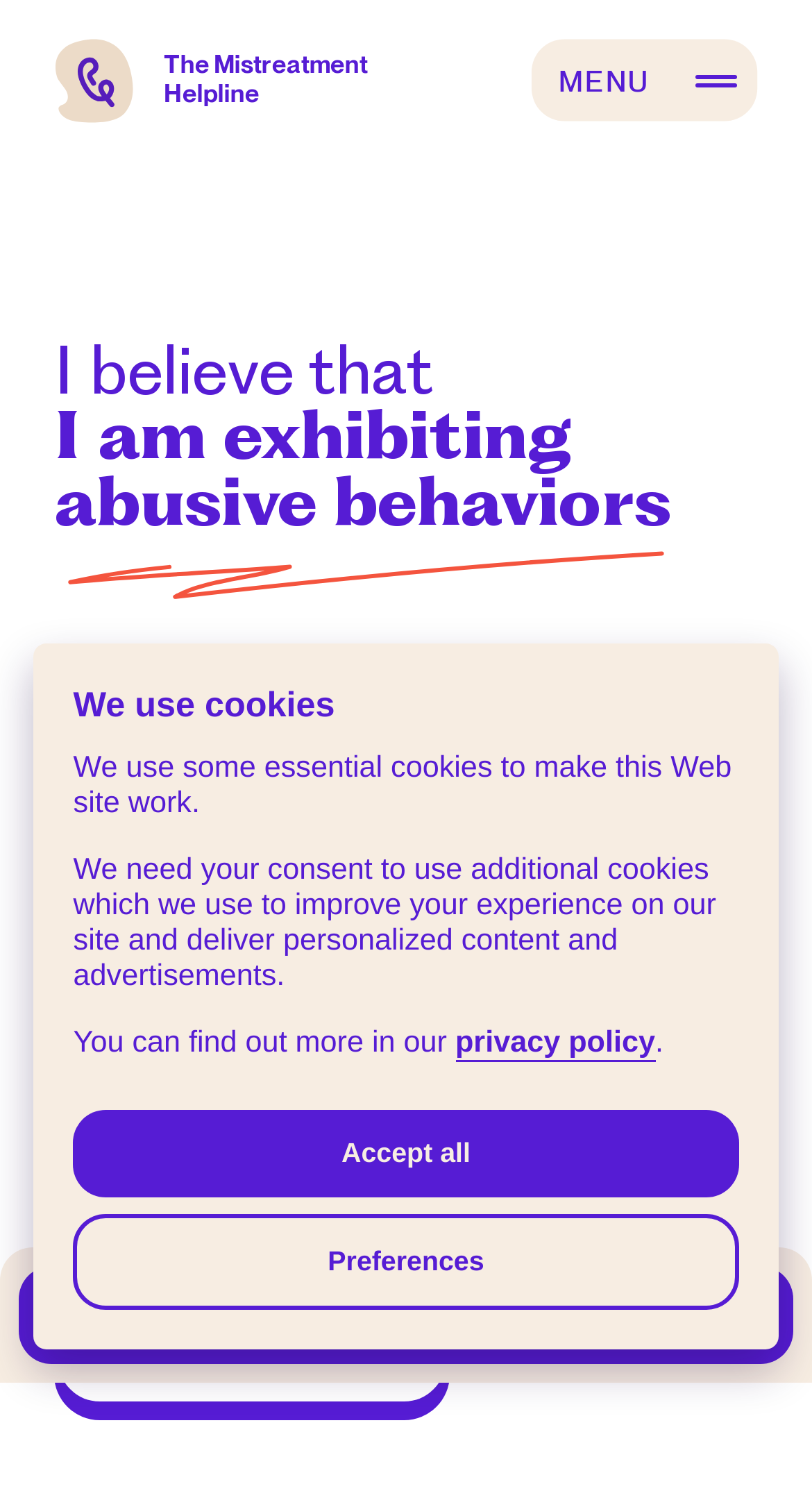What is the relationship between mistreatment and age? Using the information from the screenshot, answer with a single word or phrase.

Mistreatment affects all ages